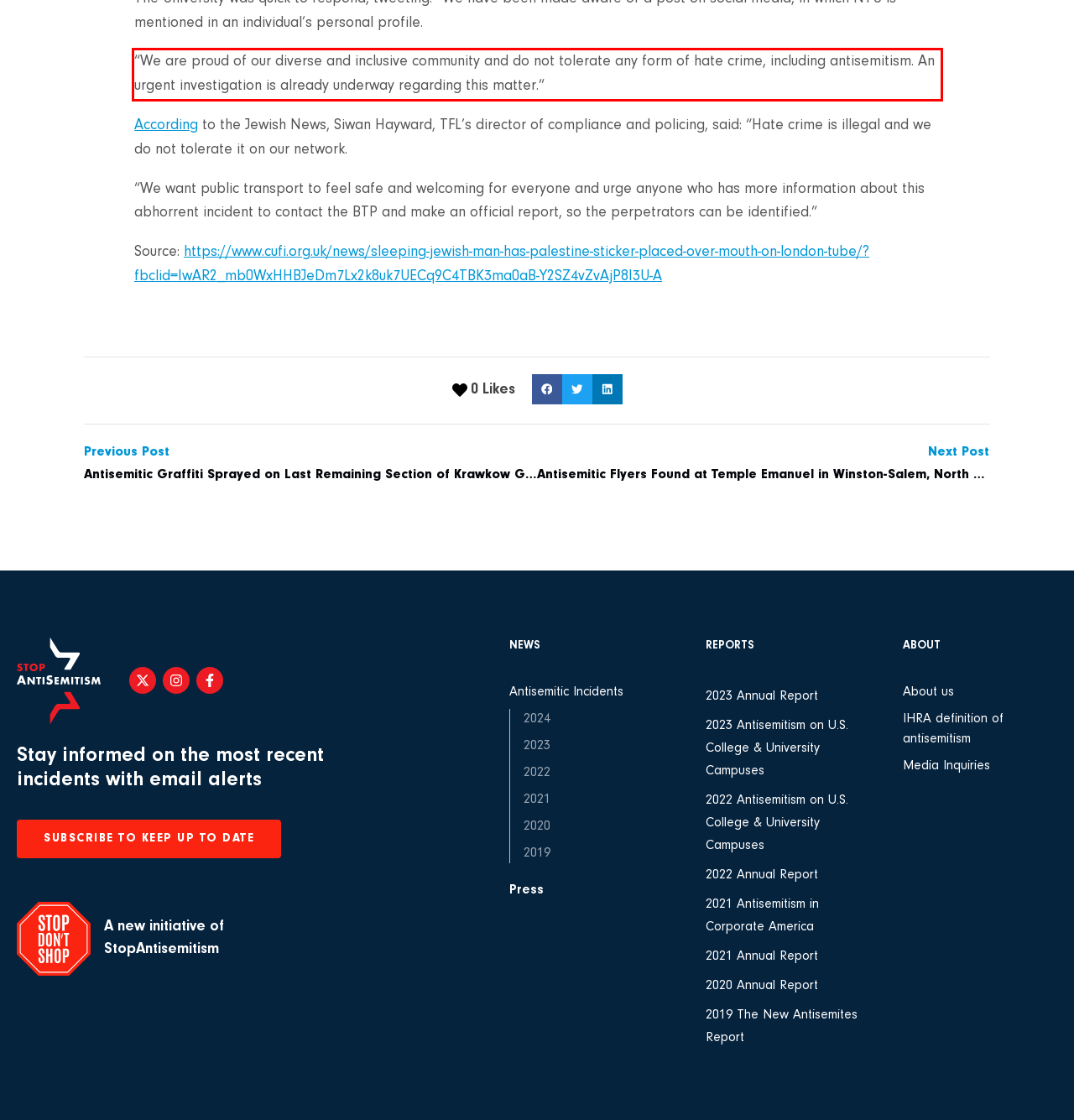You have a screenshot with a red rectangle around a UI element. Recognize and extract the text within this red bounding box using OCR.

“We are proud of our diverse and inclusive community and do not tolerate any form of hate crime, including antisemitism. An urgent investigation is already underway regarding this matter.”